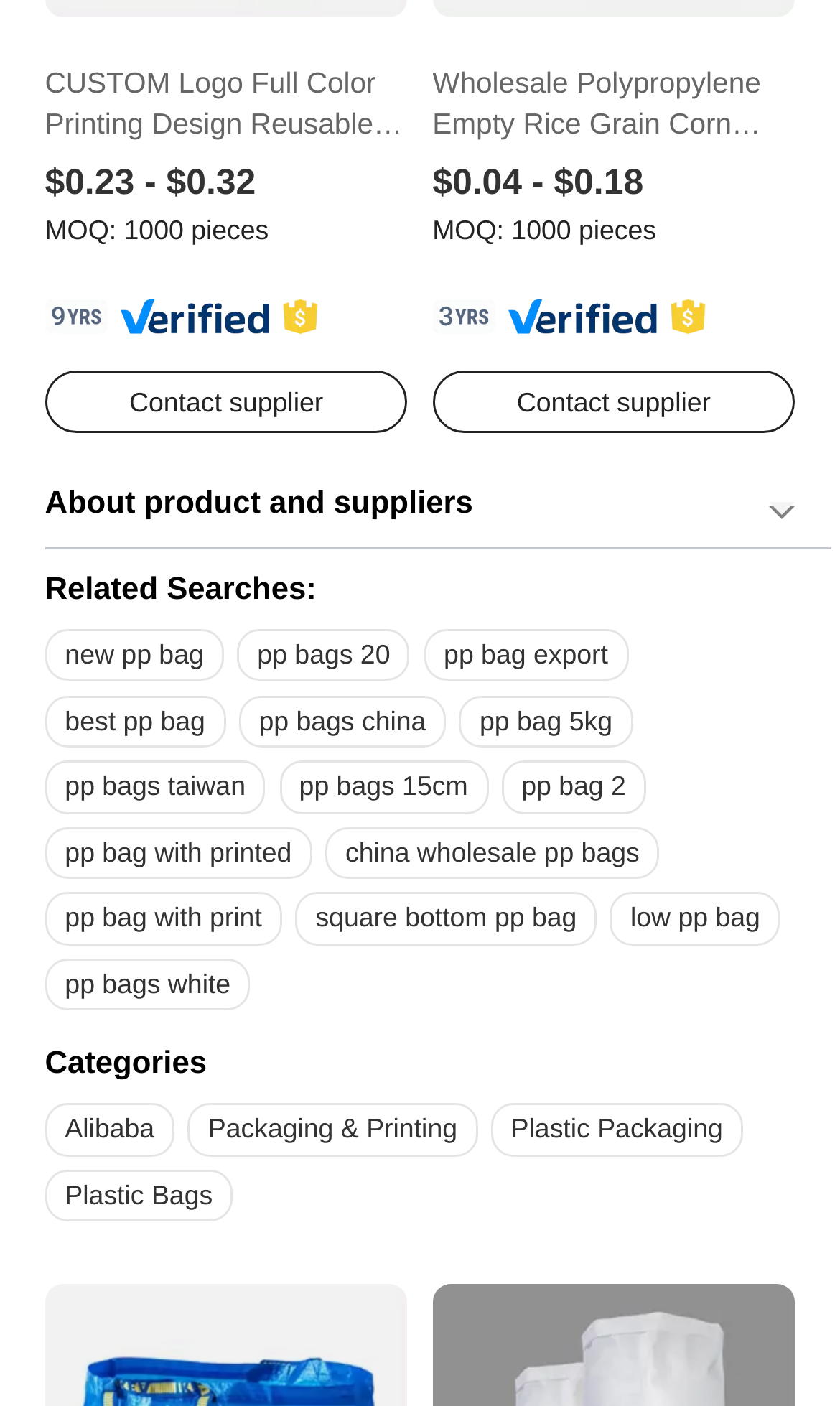What is the category of the product?
Refer to the screenshot and answer in one word or phrase.

Plastic Packaging